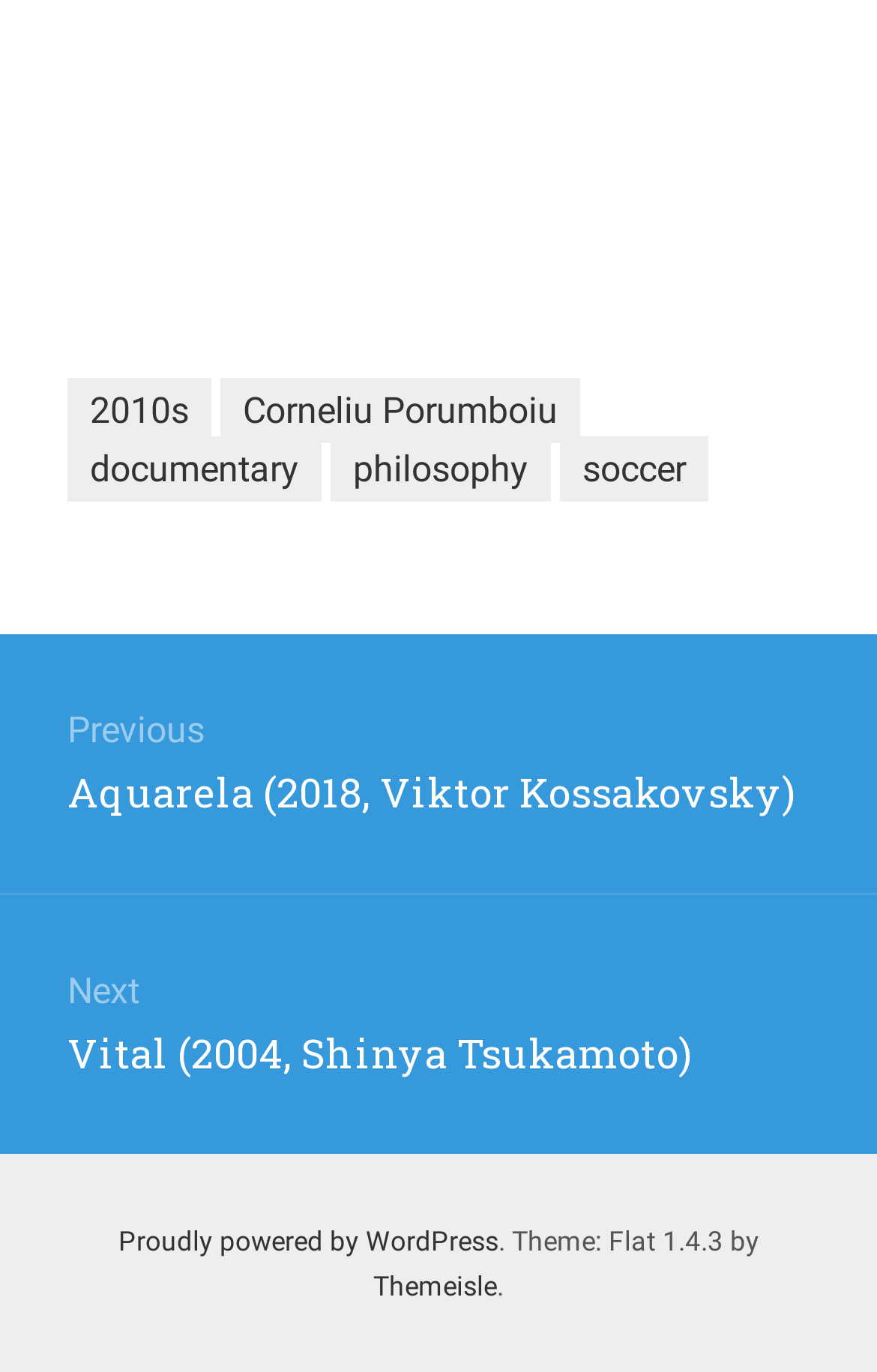What is the website powered by?
Using the image provided, answer with just one word or phrase.

WordPress